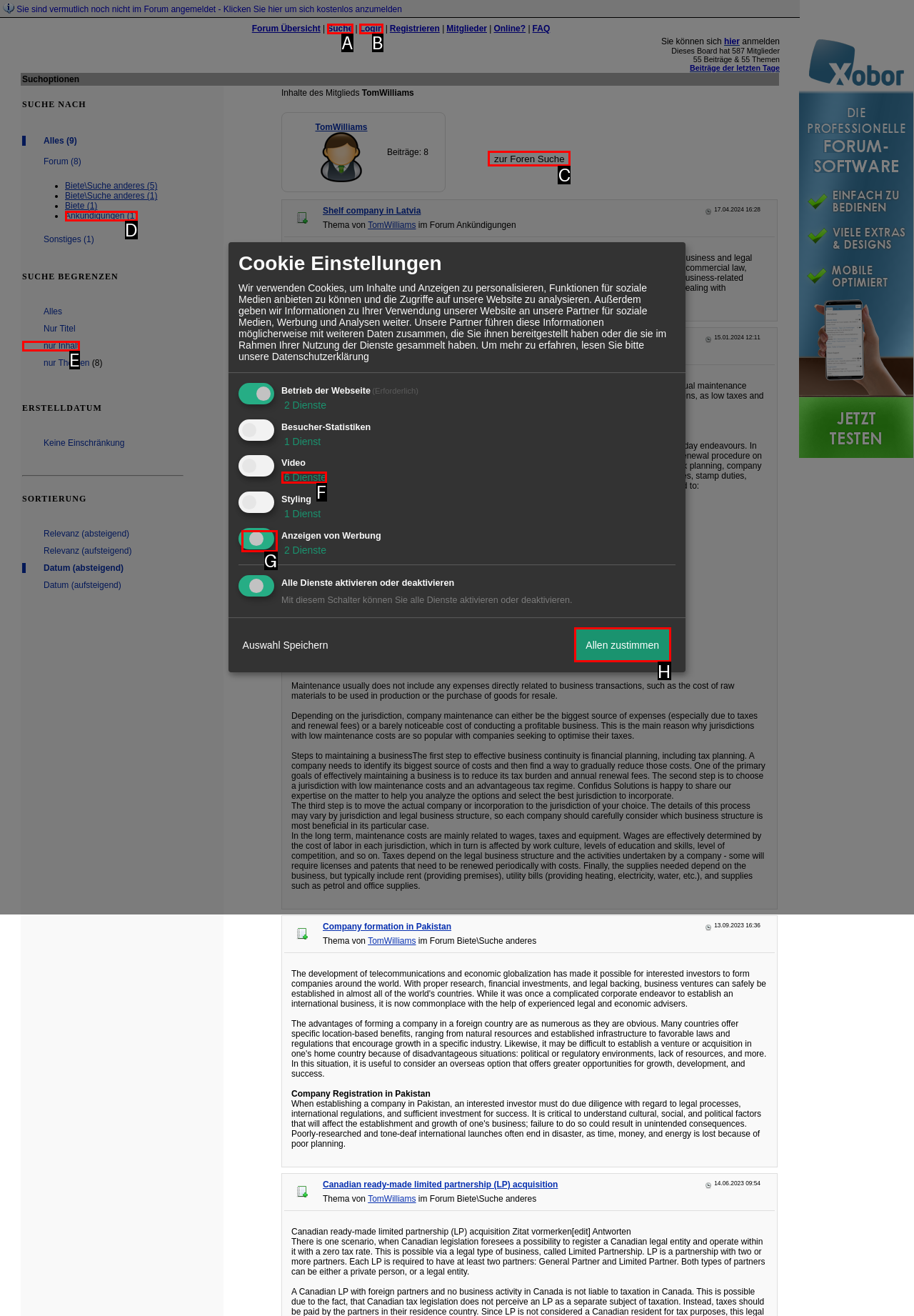Choose the letter that corresponds to the correct button to accomplish the task: search for a topic
Reply with the letter of the correct selection only.

C